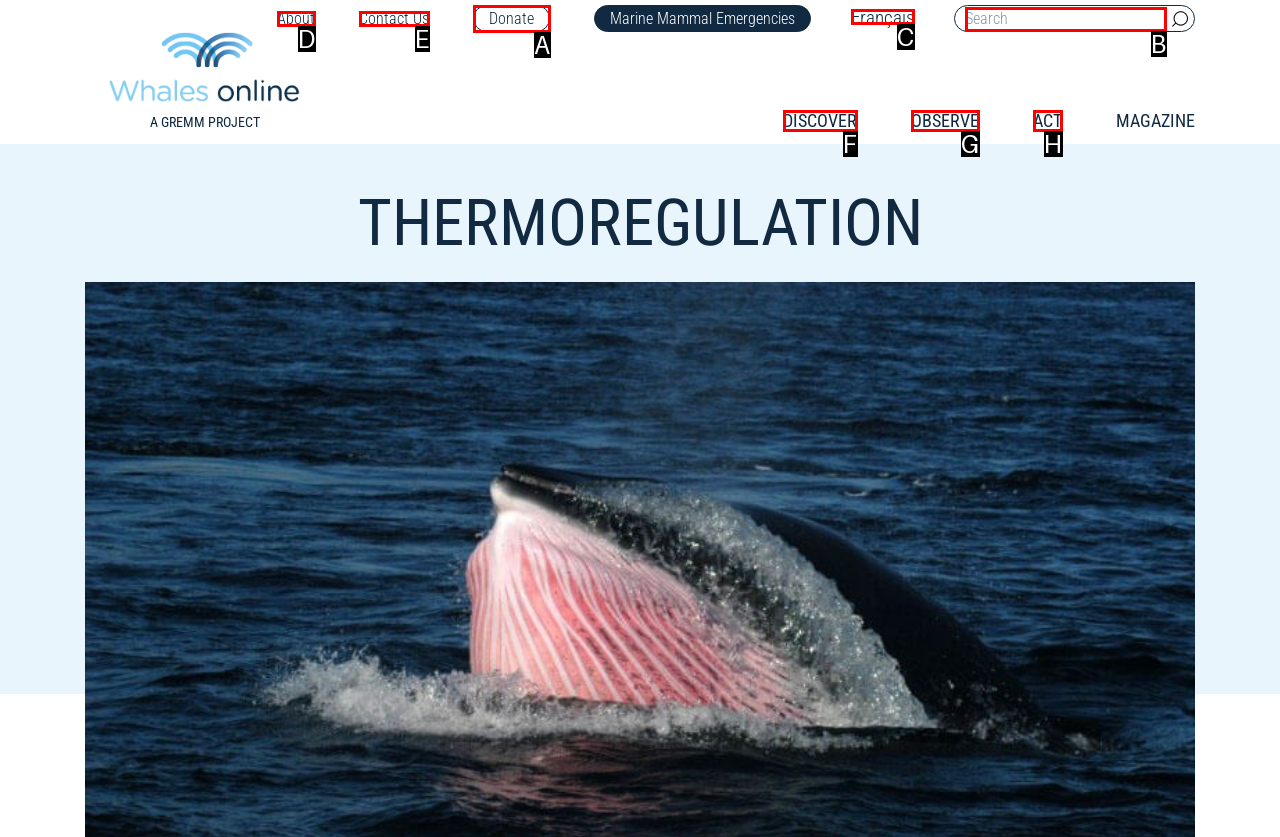Given the description: Observe, pick the option that matches best and answer with the corresponding letter directly.

G